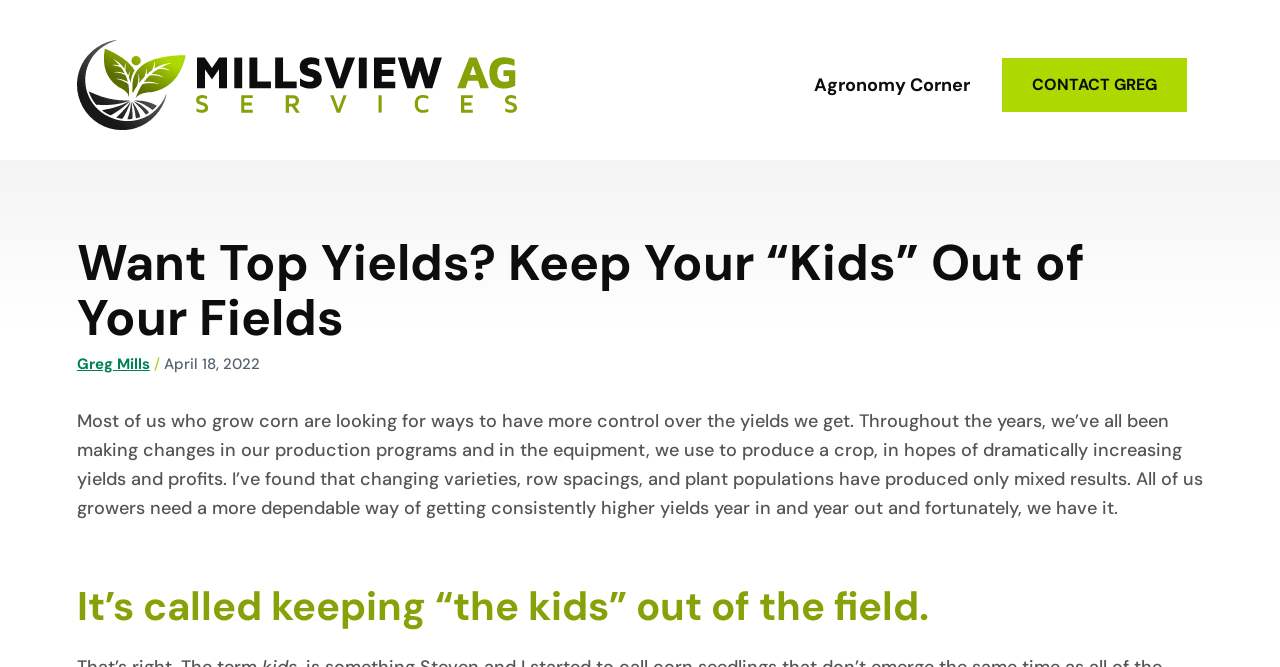What is the main topic of the article?
Answer the question with a thorough and detailed explanation.

The main topic of the article can be inferred from the content of the article, which discusses ways to increase corn yields and profits.